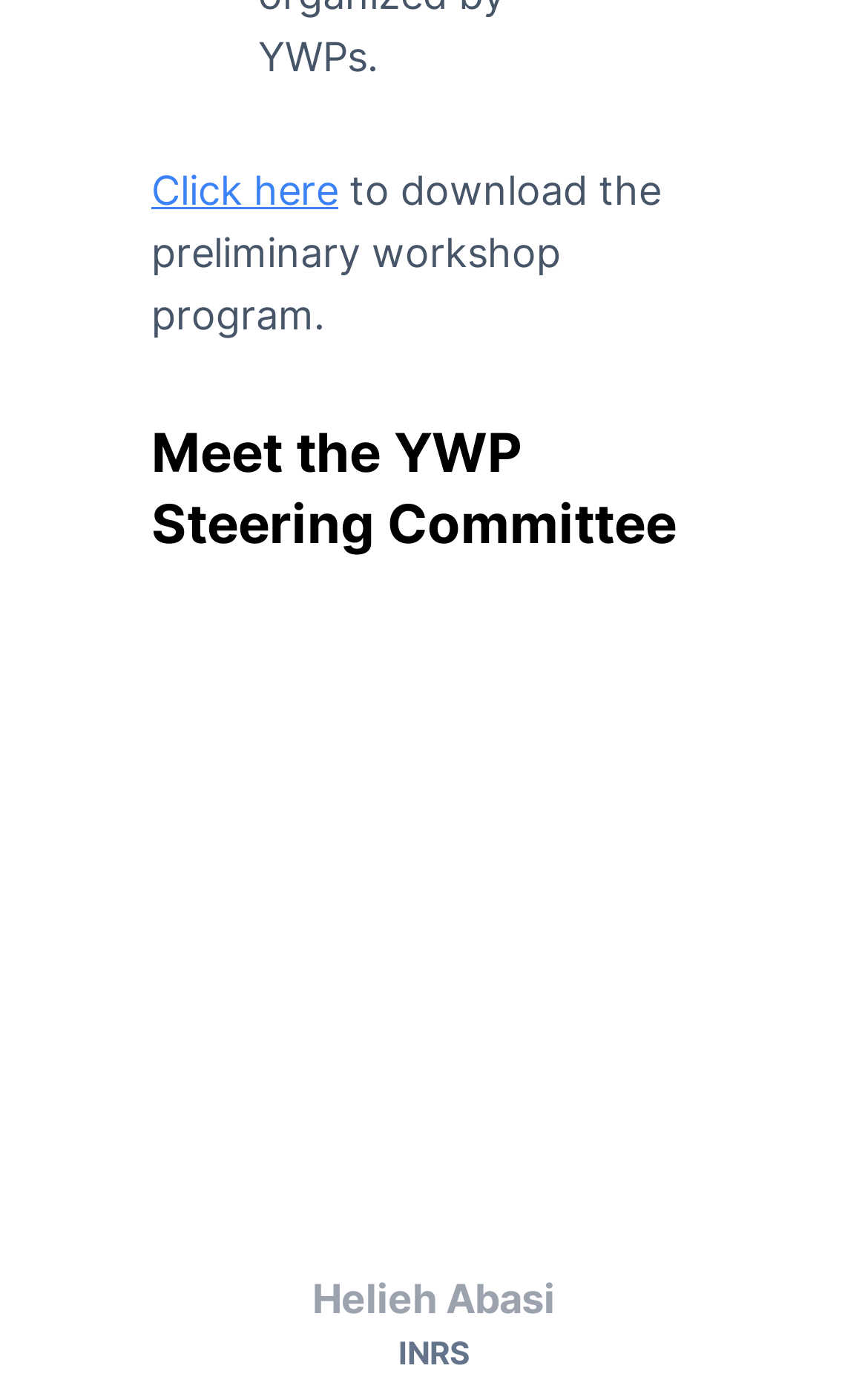Locate the UI element that matches the description Click here in the webpage screenshot. Return the bounding box coordinates in the format (top-left x, top-left y, bottom-right x, bottom-right y), with values ranging from 0 to 1.

[0.174, 0.119, 0.39, 0.153]